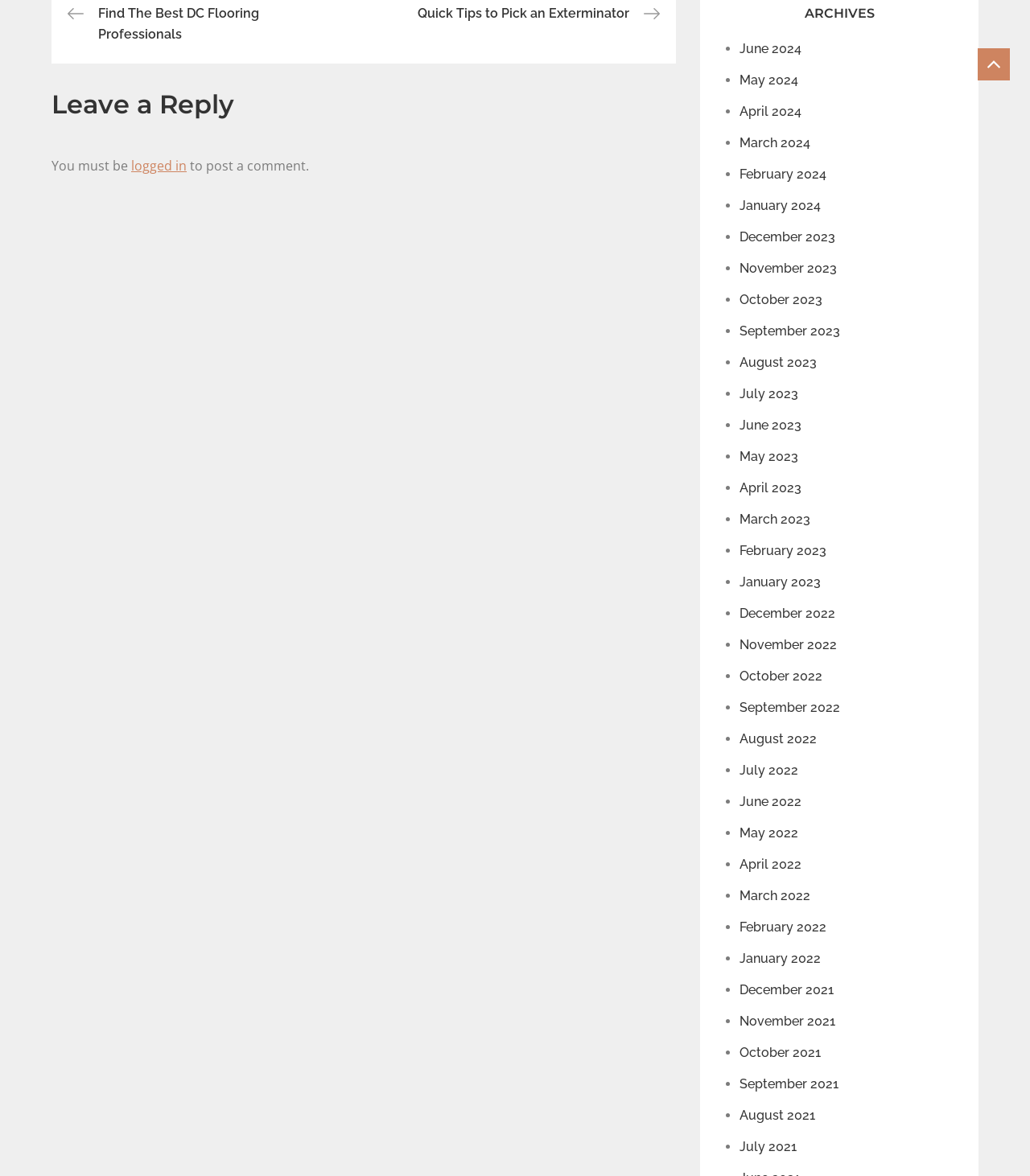Locate the bounding box coordinates of the area that needs to be clicked to fulfill the following instruction: "Click on 'ARCHIVES'". The coordinates should be in the format of four float numbers between 0 and 1, namely [left, top, right, bottom].

[0.7, 0.005, 0.93, 0.019]